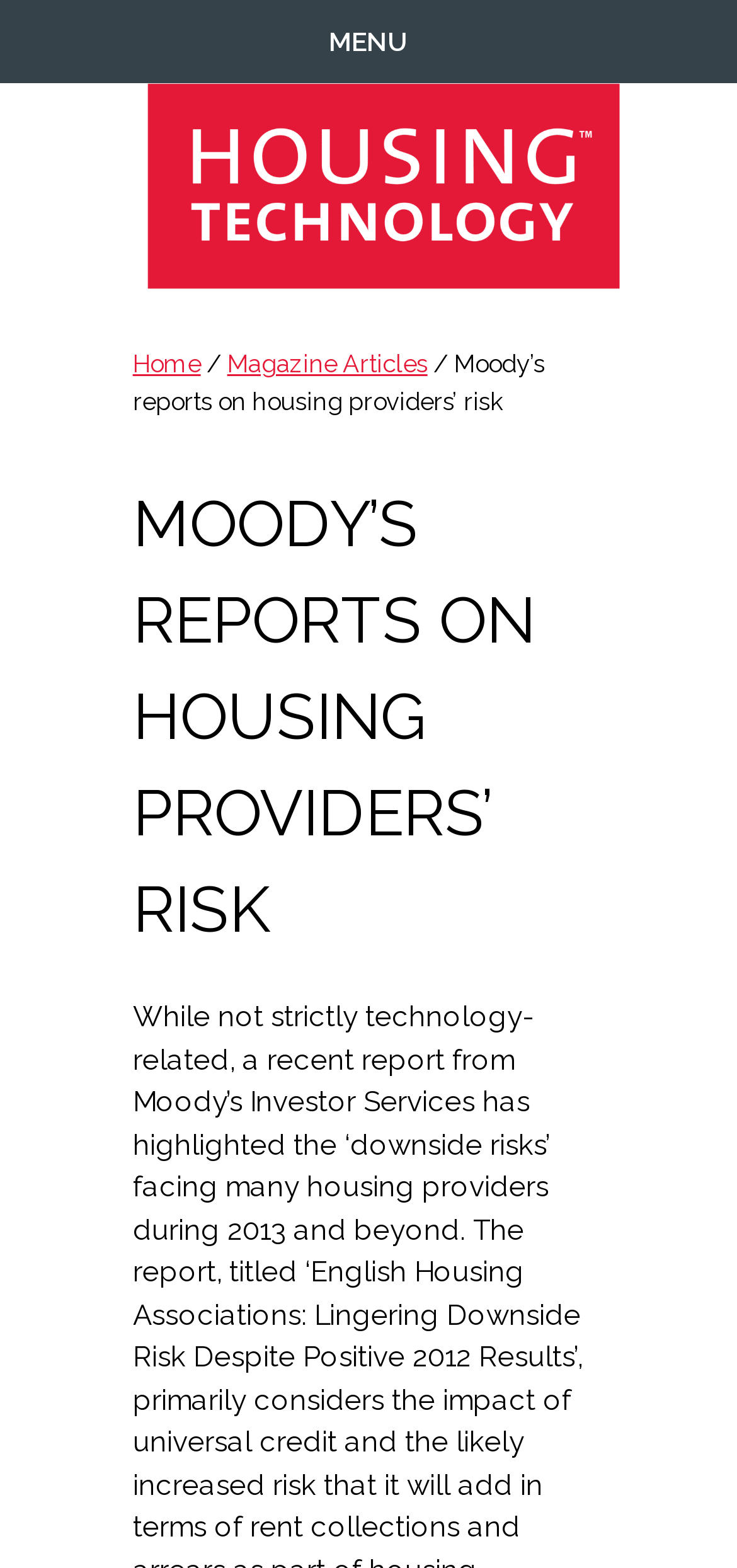Bounding box coordinates should be in the format (top-left x, top-left y, bottom-right x, bottom-right y) and all values should be floating point numbers between 0 and 1. Determine the bounding box coordinate for the UI element described as: Housing Technology

[0.199, 0.182, 0.499, 0.235]